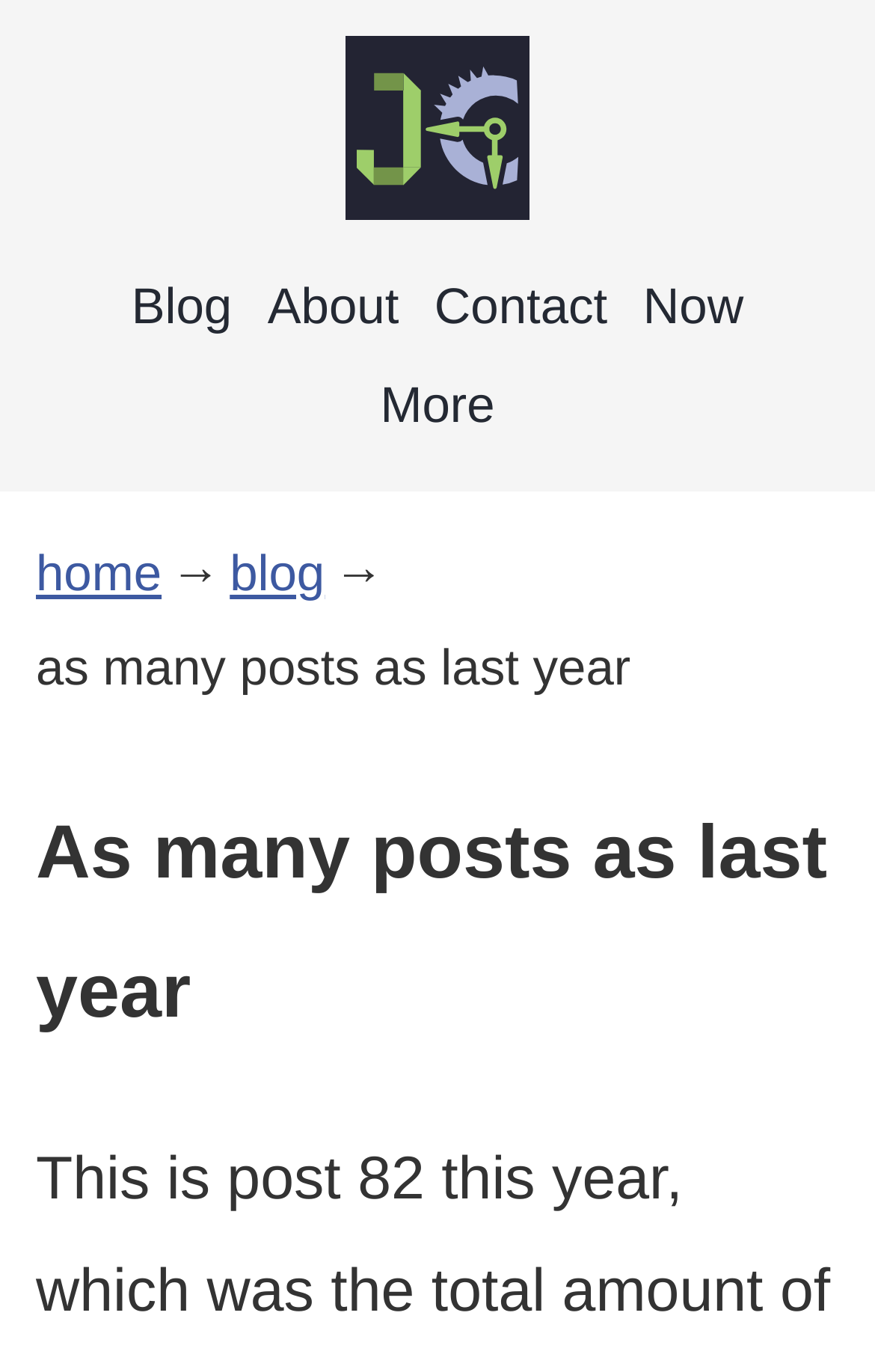Present a detailed account of what is displayed on the webpage.

The webpage appears to be a blog post with a title "As many posts as last year". At the top, there is a link and an image side by side, taking up most of the width. Below them, there are four links in a row, labeled "Blog", "About", "Contact", and "Now", which seem to be navigation links. 

Further down, there is another link "More" positioned below the "Contact" link. To the left of the "More" link, there is a navigation section labeled "Breadcrumb" that contains three links: "home", "blog", and a static text "as many posts as last year". 

Below the navigation section, there is a heading with the same text as the title, "As many posts as last year". The meta description suggests that the blog post is about the author's achievement of posting the same number of posts as they did in the previous year, and they find it special, although a bit trivial.